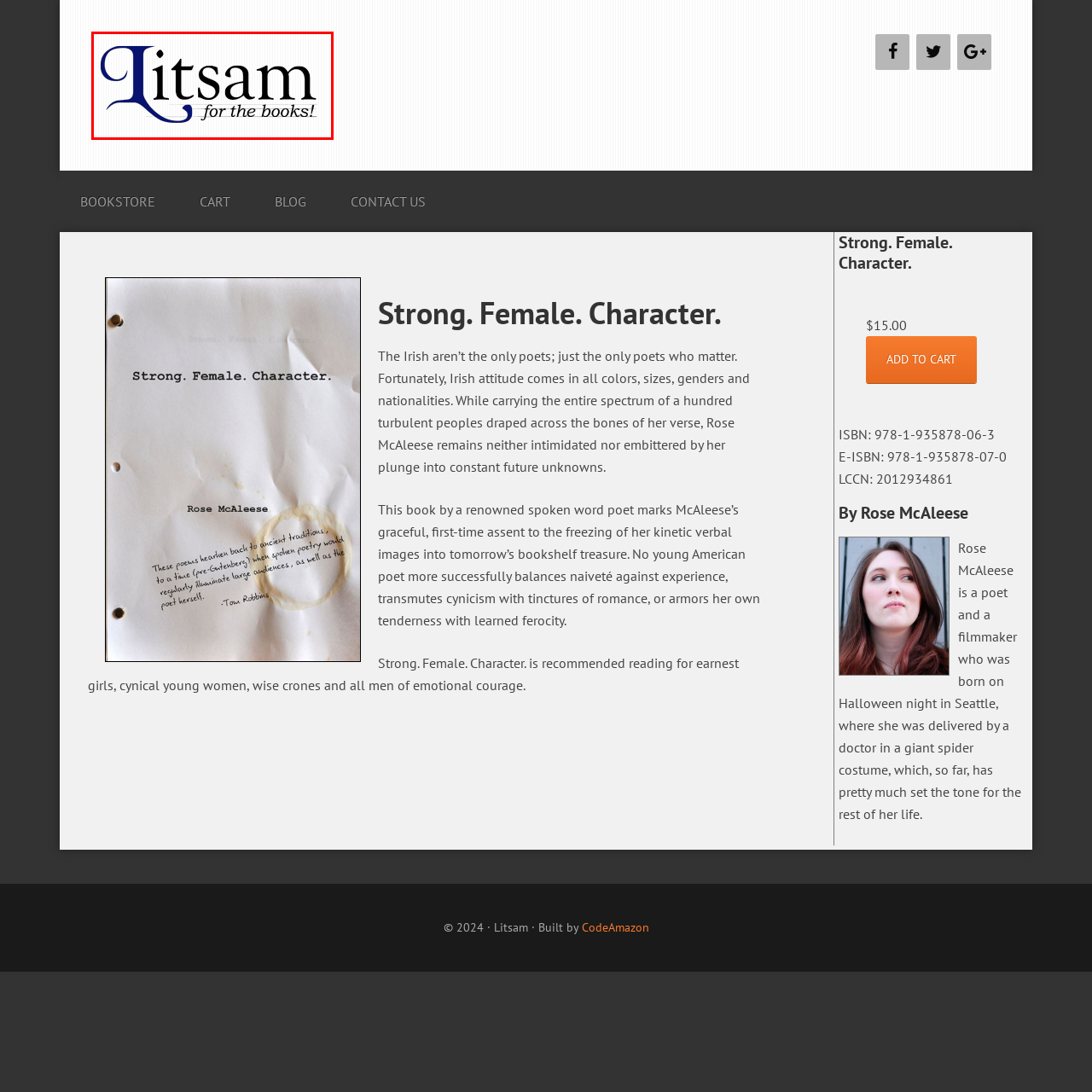You have received a screenshot of a webpage with a red bounding box indicating a UI element. Please determine the most fitting webpage description that matches the new webpage after clicking on the indicated element. The choices are:
A. Homepage - Shasta Willson
B. Rose McAleese - Litsam
C. Cart - Litsam
D. Blog - Litsam
E. Welcome to Litsam - Litsam
F. - Litsam
G. My Account - Litsam
H. Books Archive - Litsam

E